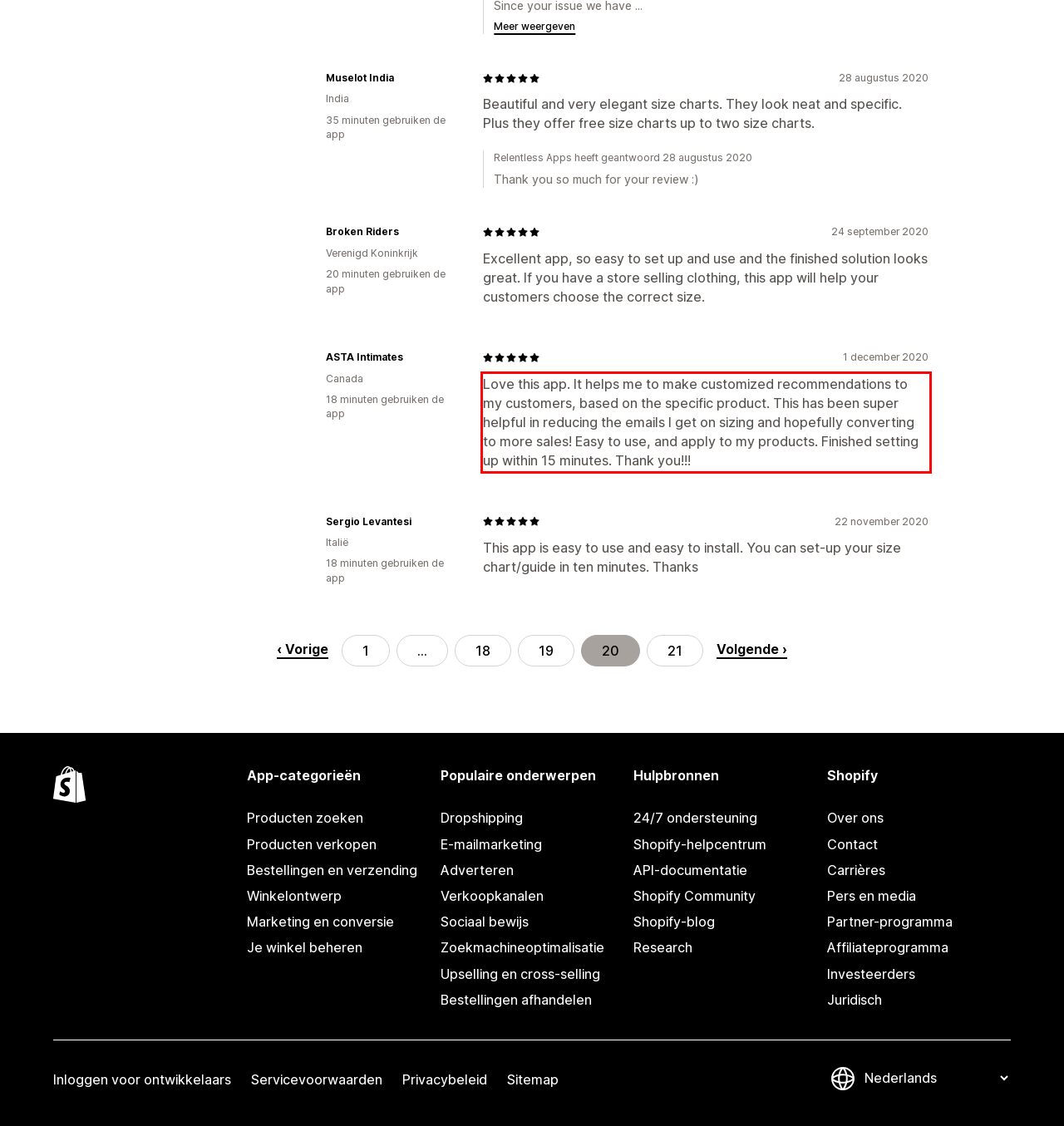Extract and provide the text found inside the red rectangle in the screenshot of the webpage.

Love this app. It helps me to make customized recommendations to my customers, based on the specific product. This has been super helpful in reducing the emails I get on sizing and hopefully converting to more sales! Easy to use, and apply to my products. Finished setting up within 15 minutes. Thank you!!!